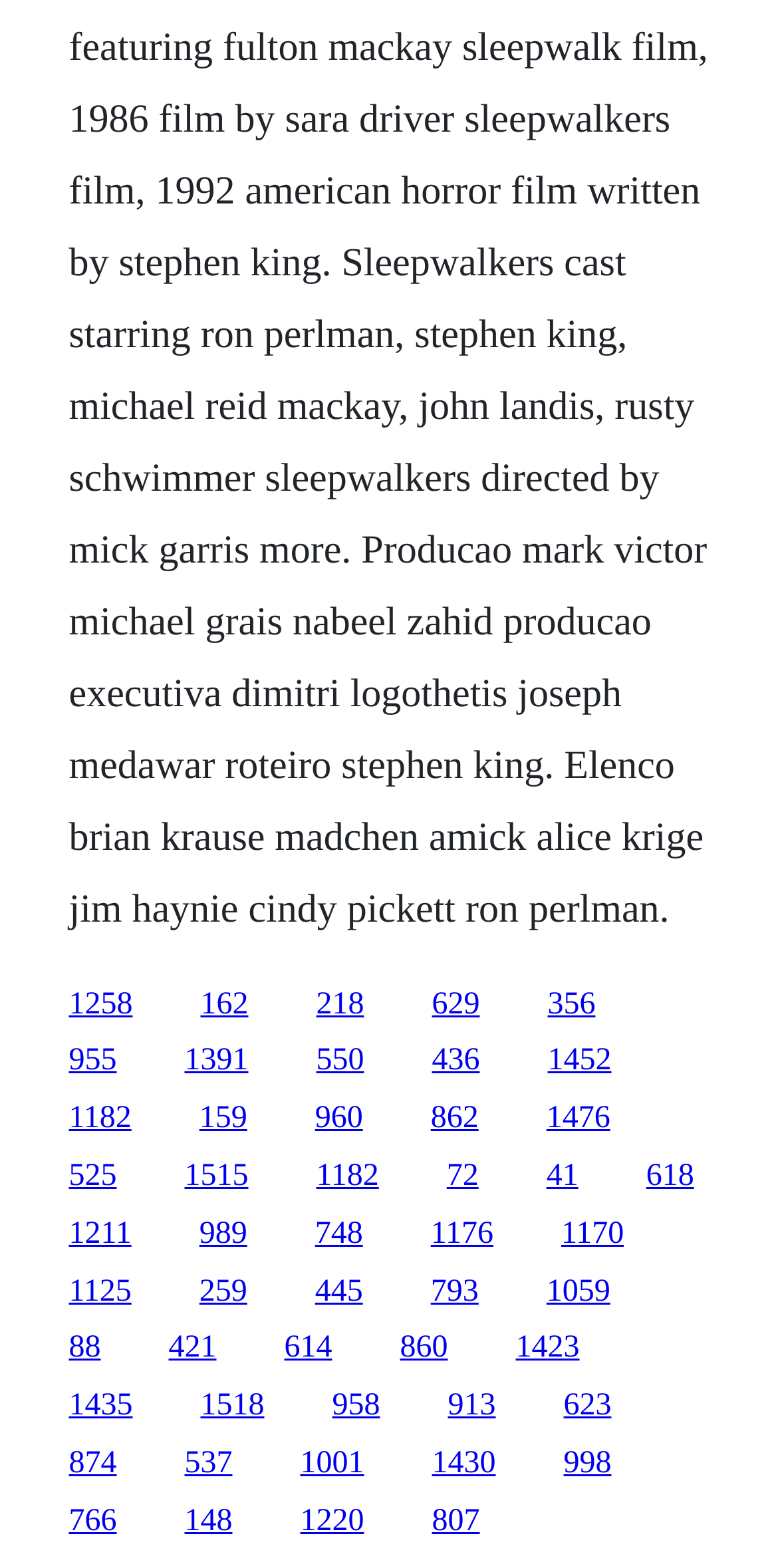Highlight the bounding box coordinates of the element that should be clicked to carry out the following instruction: "explore the ninth link". The coordinates must be given as four float numbers ranging from 0 to 1, i.e., [left, top, right, bottom].

[0.702, 0.739, 0.784, 0.761]